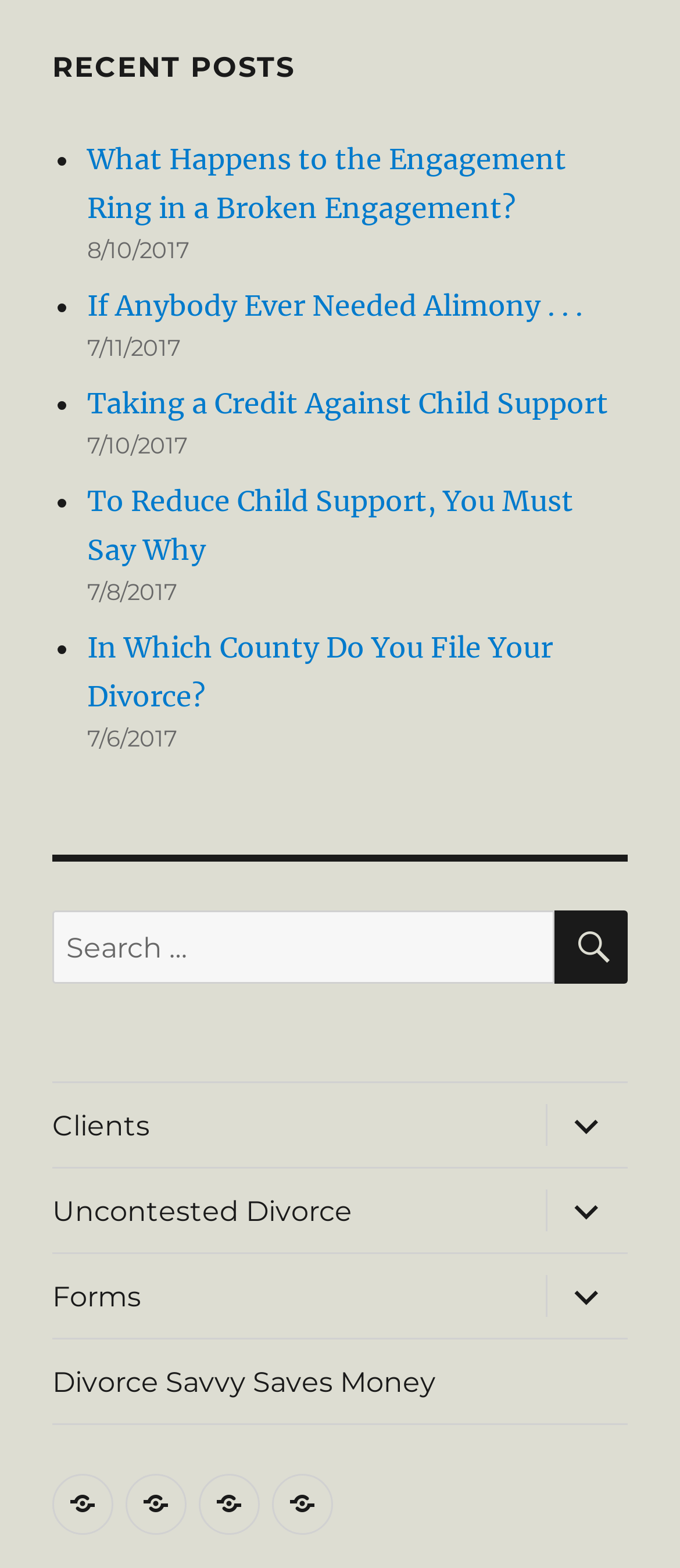Can you find the bounding box coordinates of the area I should click to execute the following instruction: "Visit the 'Home' page"?

[0.077, 0.94, 0.167, 0.979]